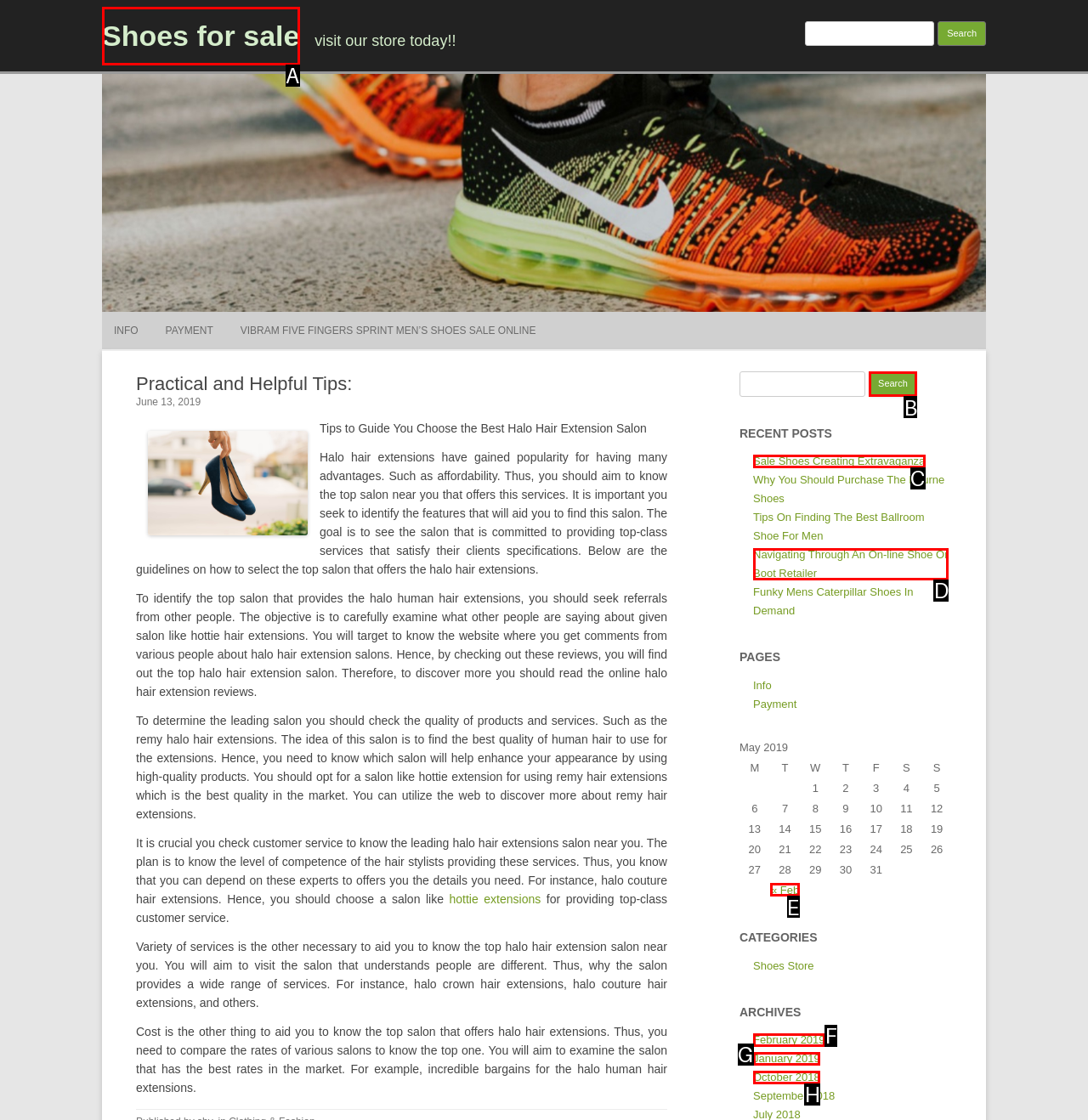Determine which option matches the description: parent_node: Search for: value="Search". Answer using the letter of the option.

B